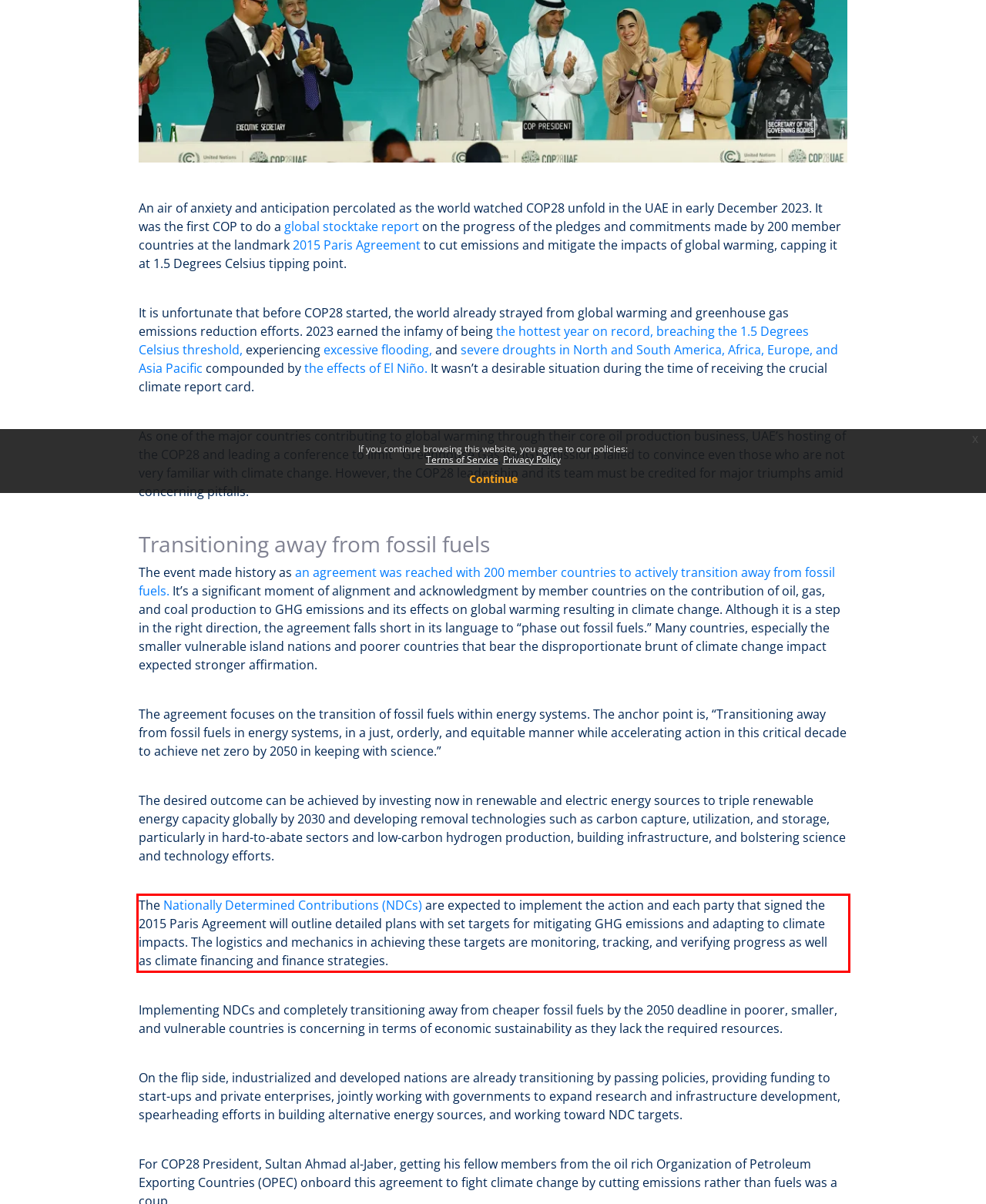Your task is to recognize and extract the text content from the UI element enclosed in the red bounding box on the webpage screenshot.

The Nationally Determined Contributions (NDCs) are expected to implement the action and each party that signed the 2015 Paris Agreement will outline detailed plans with set targets for mitigating GHG emissions and adapting to climate impacts. The logistics and mechanics in achieving these targets are monitoring, tracking, and verifying progress as well as climate financing and finance strategies.